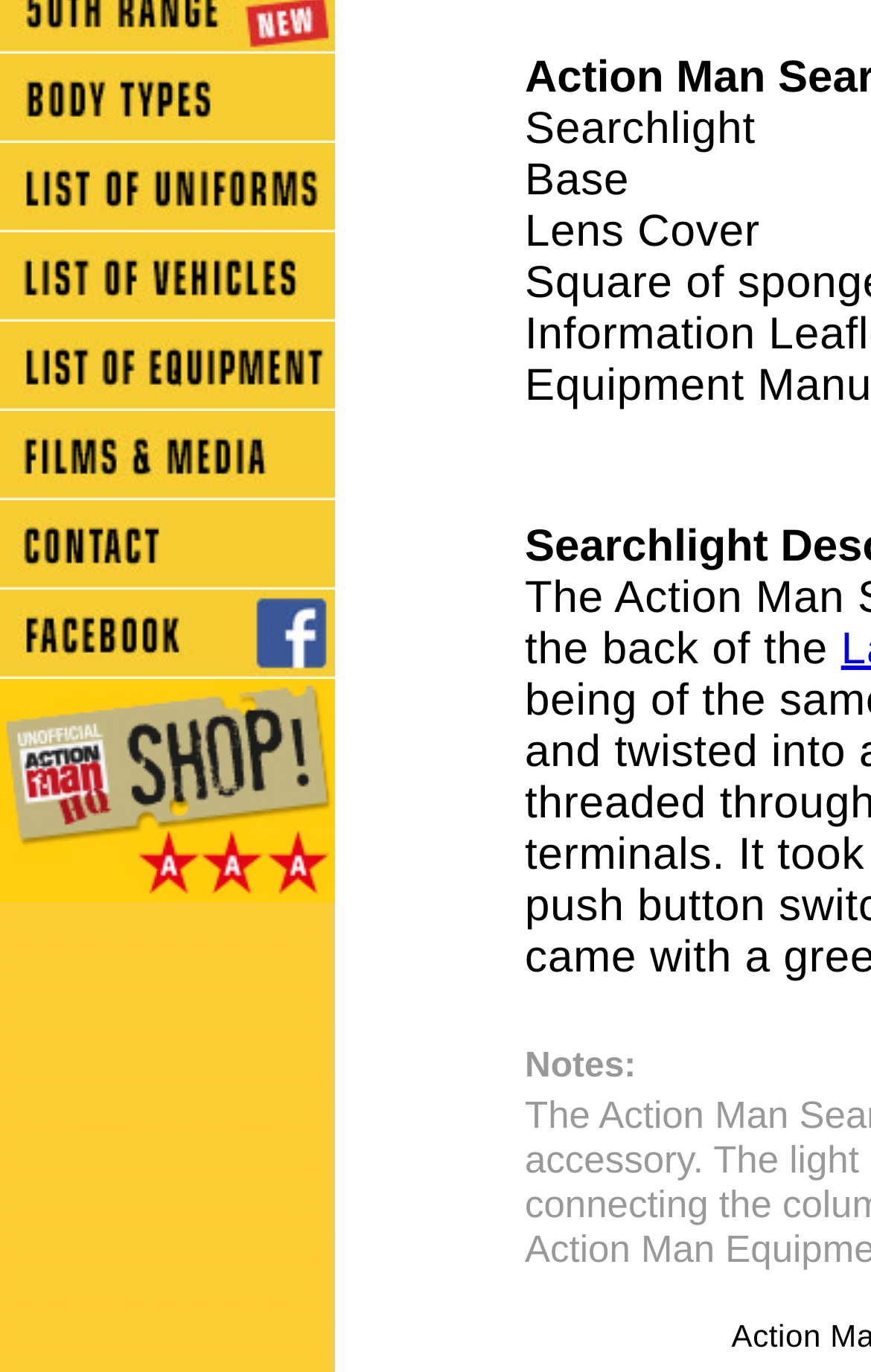Given the description alt="List of Vehicles" name="Equipment", predict the bounding box coordinates of the UI element. Ensure the coordinates are in the format (top-left x, top-left y, bottom-right x, bottom-right y) and all values are between 0 and 1.

[0.0, 0.213, 0.385, 0.241]